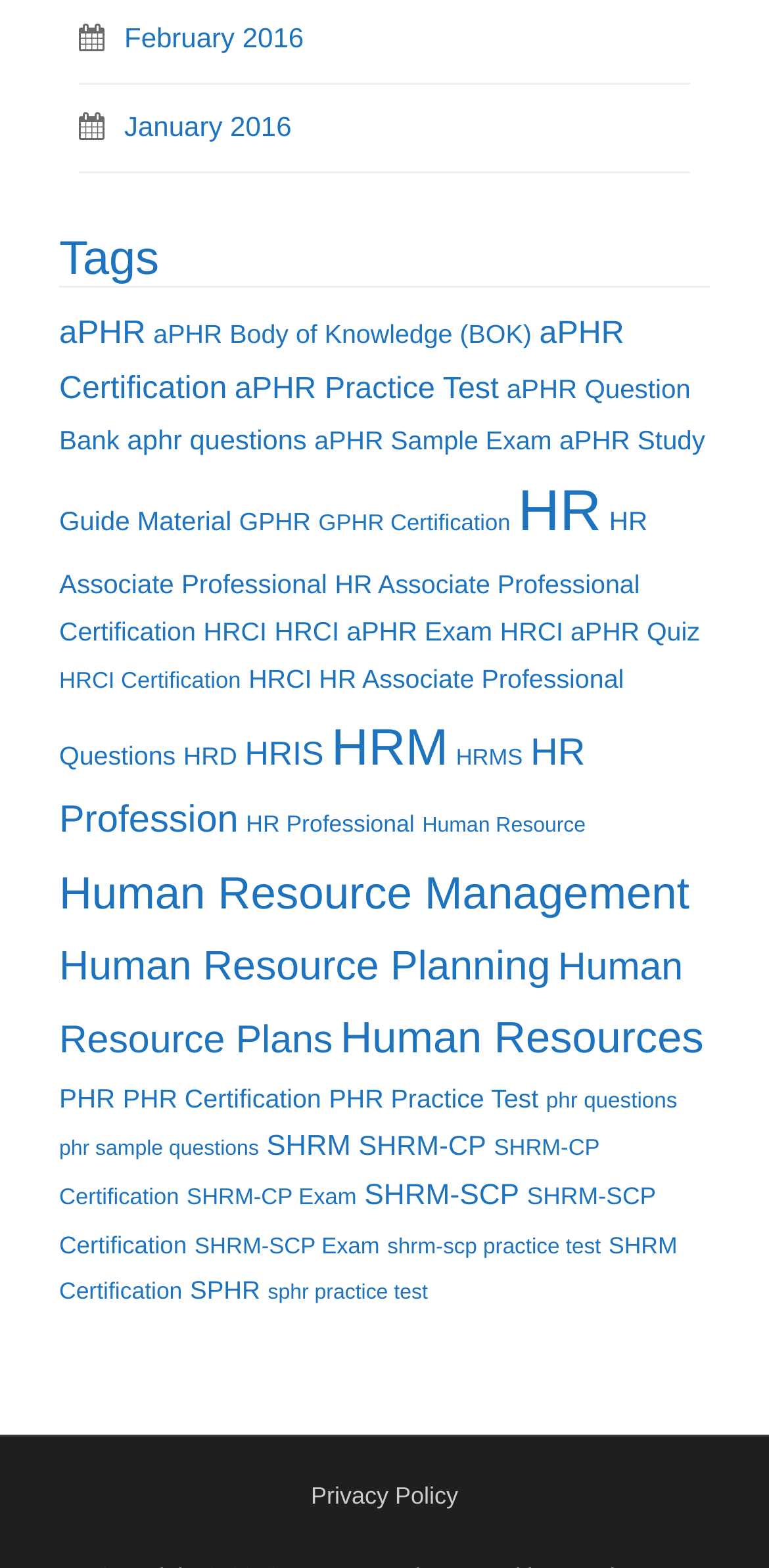What is the category with the most items?
Please give a detailed and elaborate answer to the question.

By examining the links on the webpage, I found that the category 'HR' has the most items, with 548 items listed.